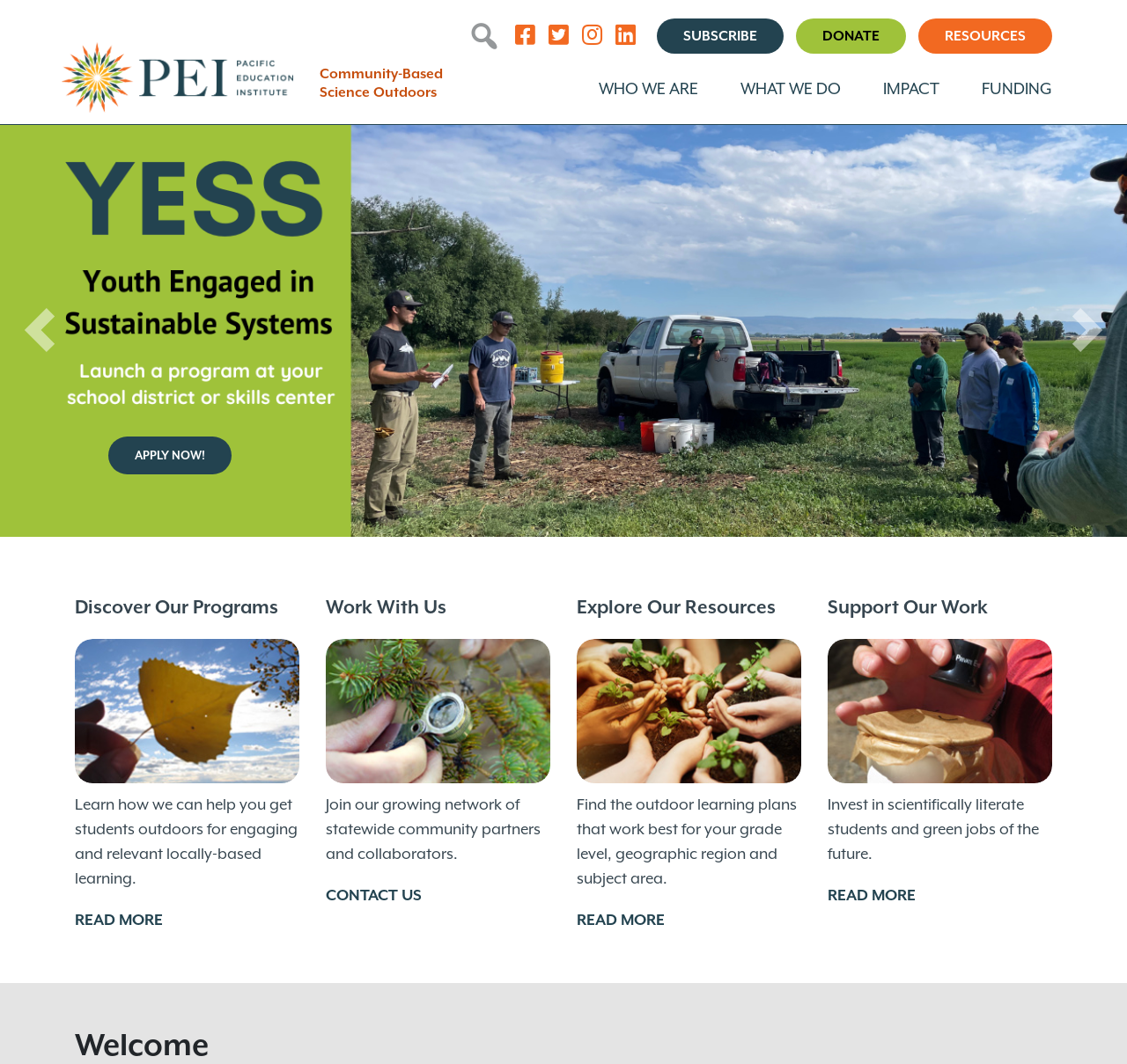Determine which piece of text is the heading of the webpage and provide it.

Pacific Education Institute